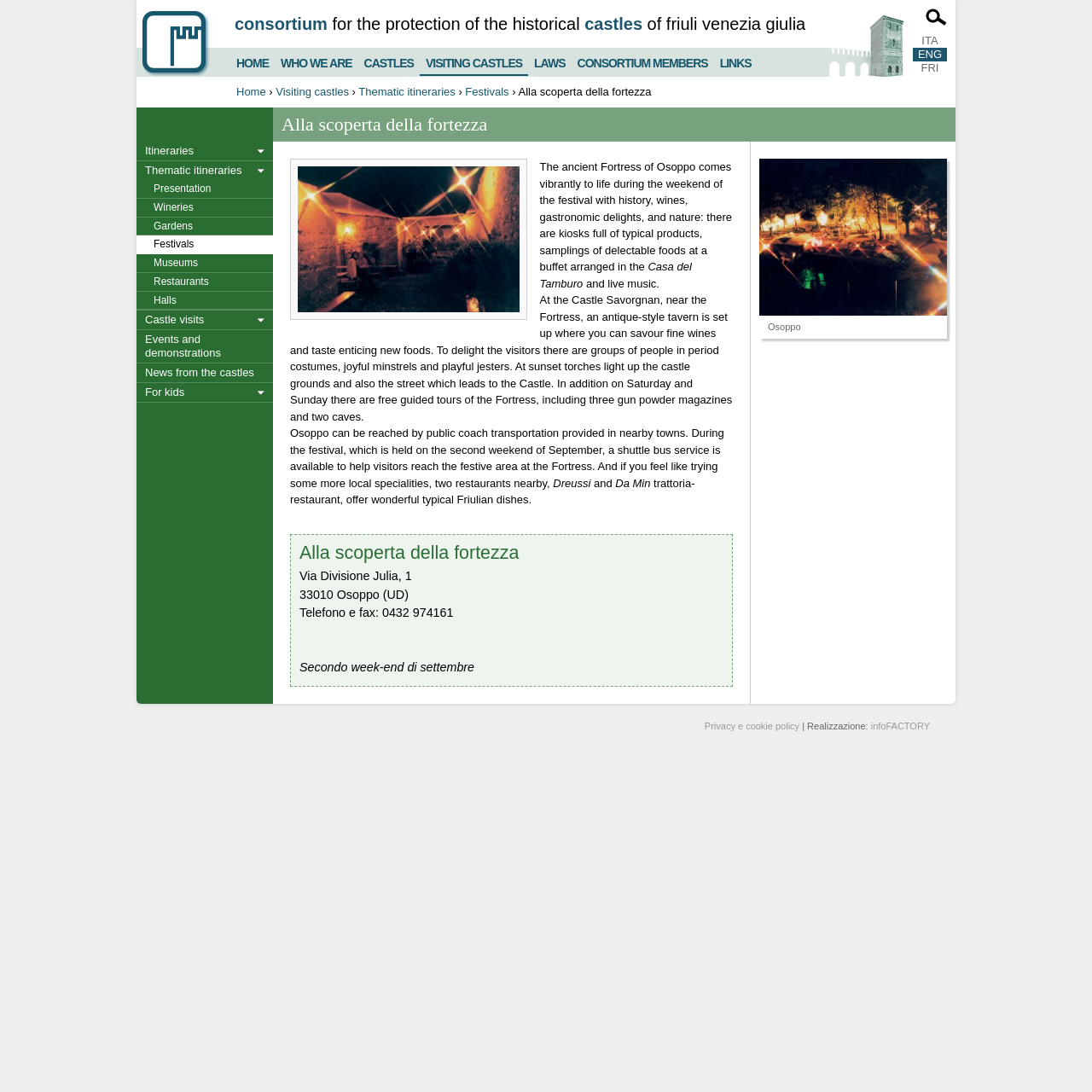Determine the bounding box coordinates of the UI element described by: "Links".

[0.654, 0.043, 0.693, 0.06]